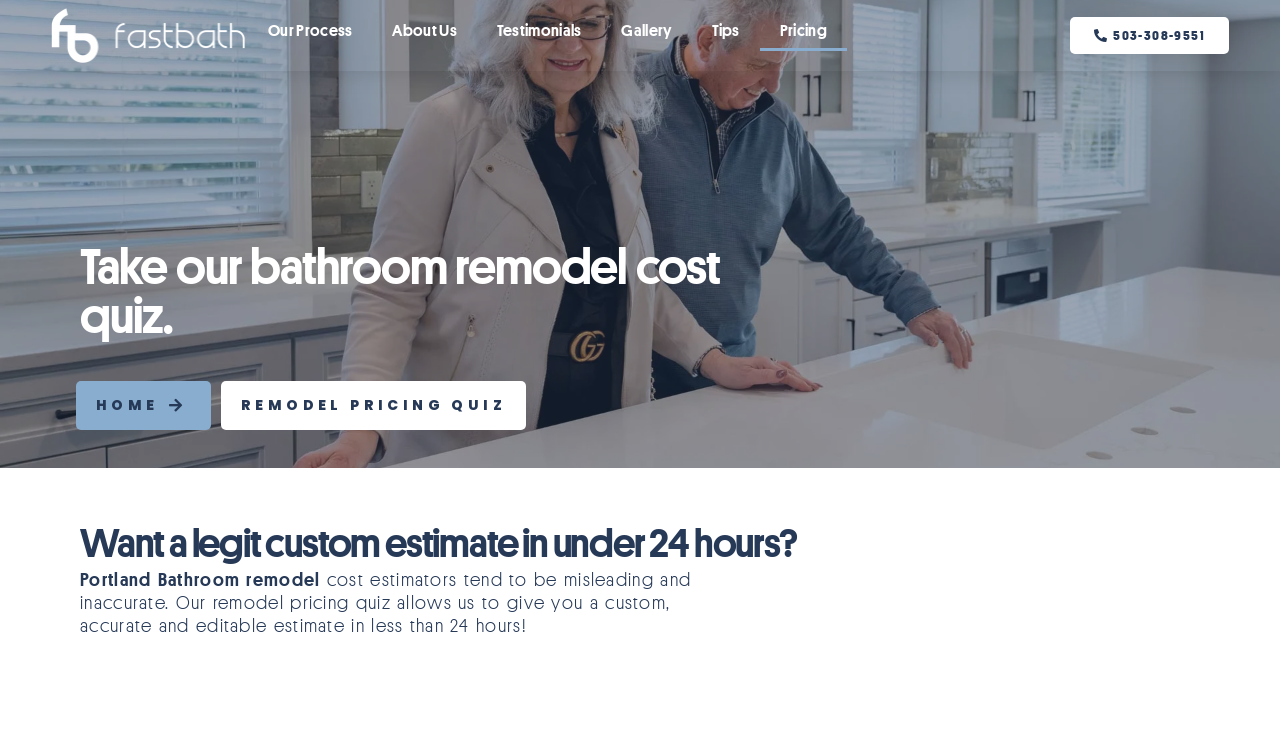Specify the bounding box coordinates (top-left x, top-left y, bottom-right x, bottom-right y) of the UI element in the screenshot that matches this description: Portland Bathroom remodel

[0.062, 0.755, 0.255, 0.782]